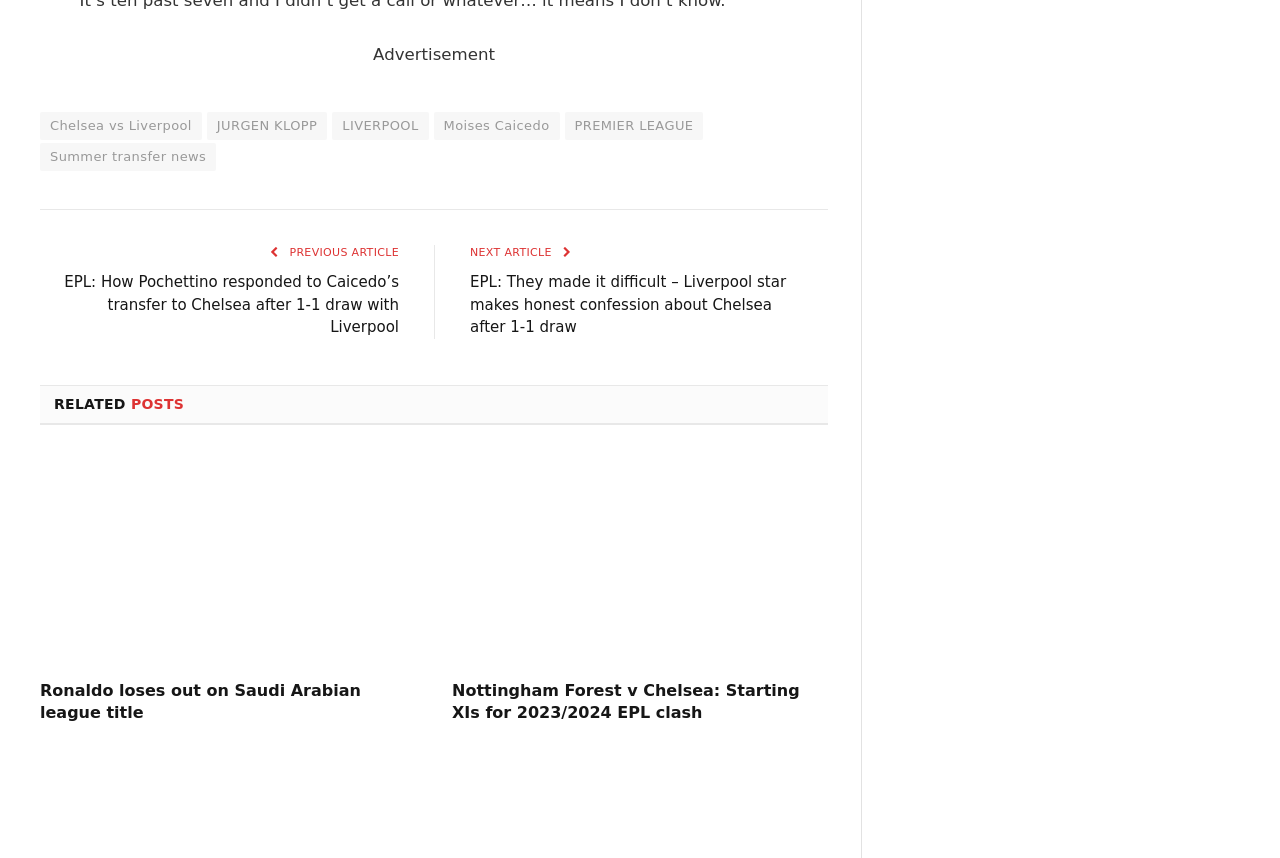What is the bounding box coordinate of the 'NEXT ARTICLE' button?
Relying on the image, give a concise answer in one word or a brief phrase.

[0.367, 0.287, 0.434, 0.302]